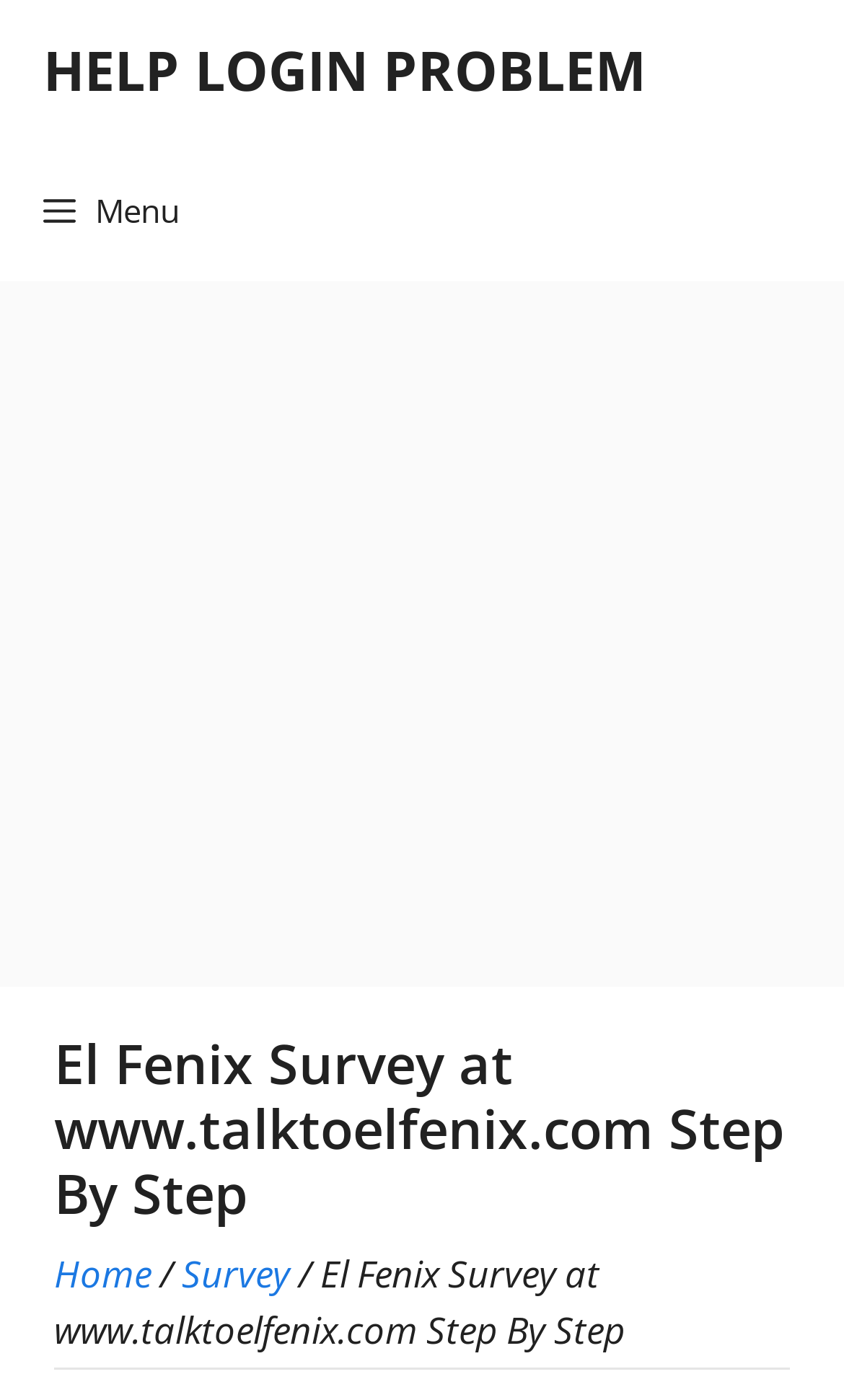Identify the bounding box of the HTML element described as: "HELP LOGIN PROBLEM".

[0.051, 0.0, 0.767, 0.1]